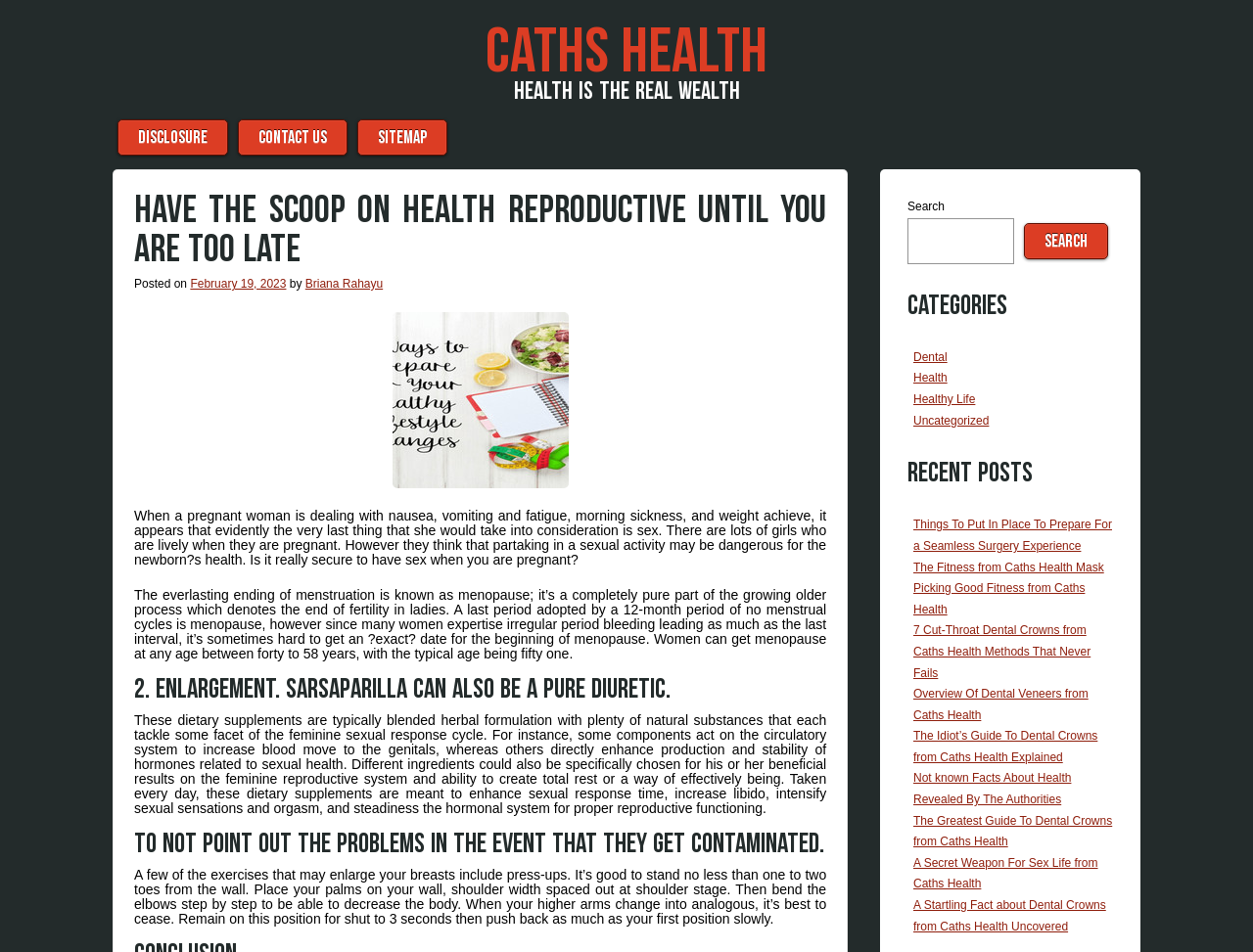Please mark the clickable region by giving the bounding box coordinates needed to complete this instruction: "Click on the 'CONTACT US' link".

[0.206, 0.137, 0.261, 0.152]